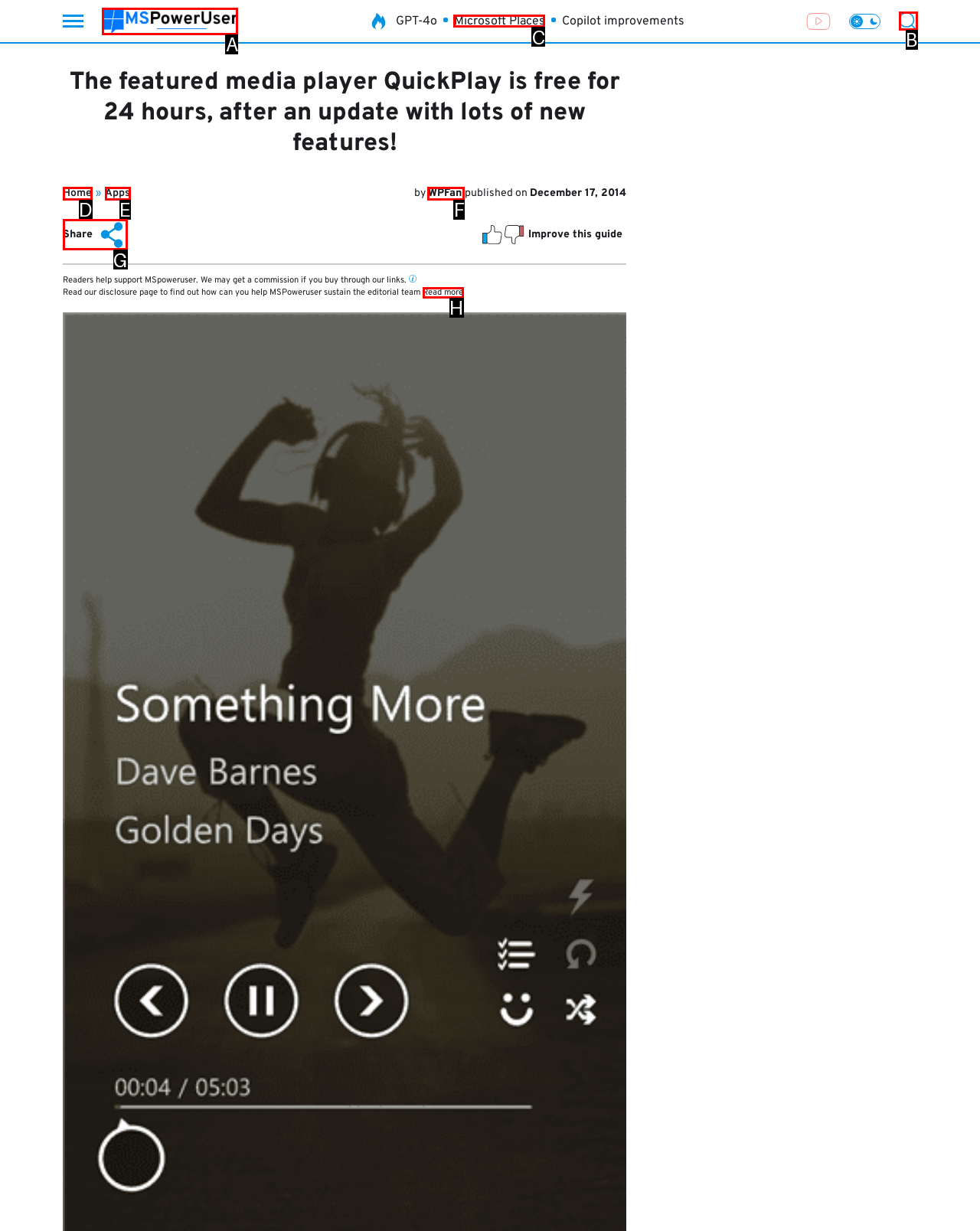Identify the letter of the UI element that corresponds to: Home
Respond with the letter of the option directly.

D